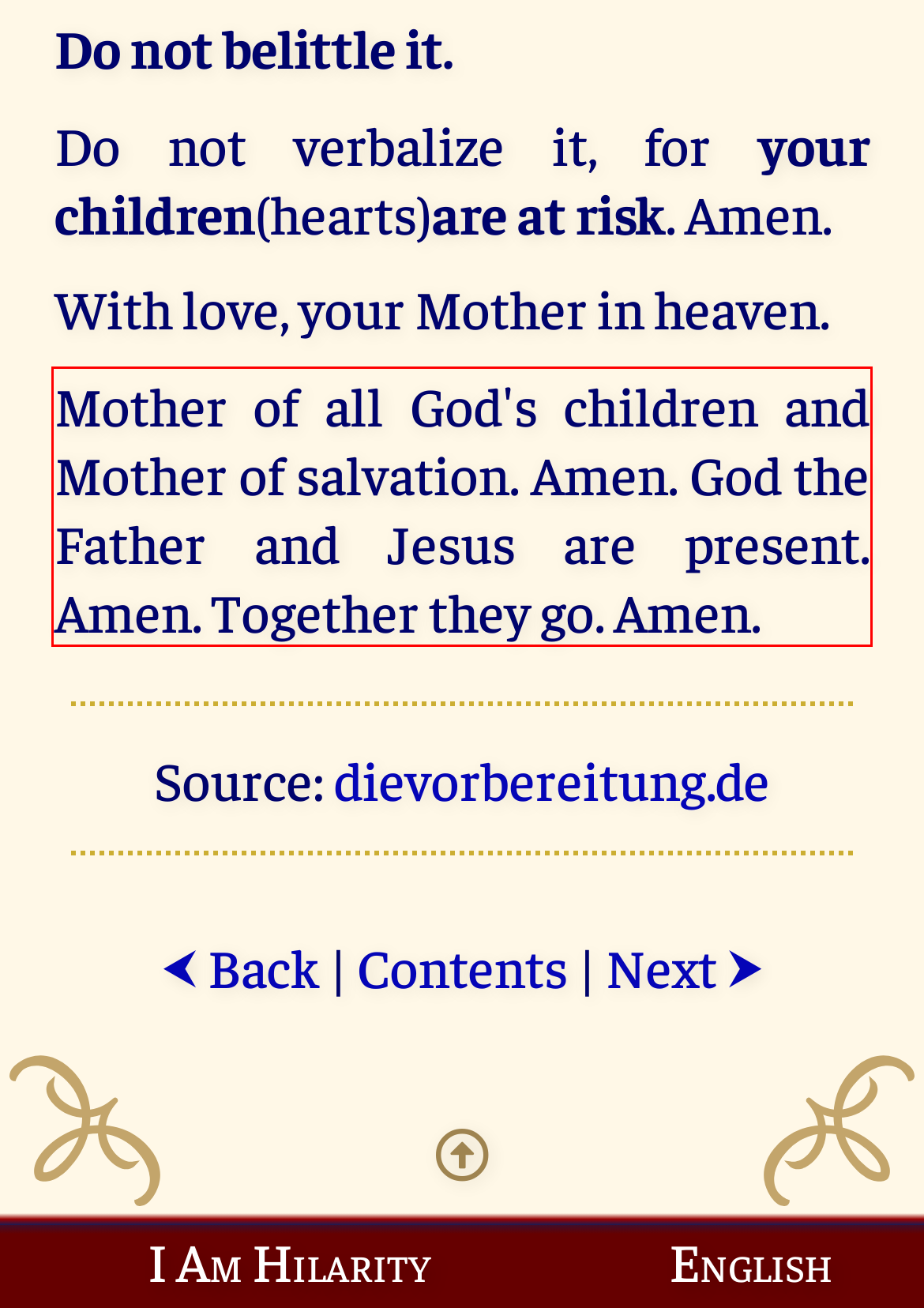View the screenshot of the webpage and identify the UI element surrounded by a red bounding box. Extract the text contained within this red bounding box.

Mother of all God's children and Mother of salvation. Amen. God the Father and Jesus are present. Amen. Together they go. Amen.